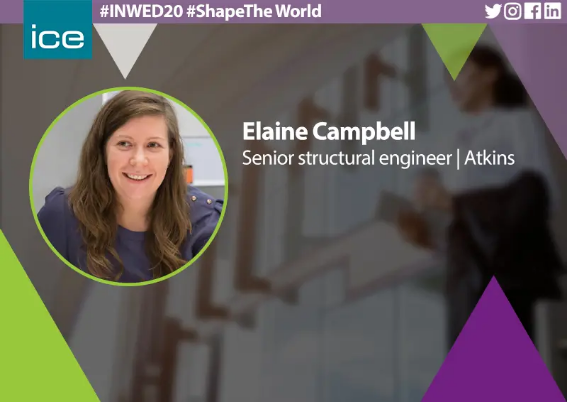Offer a detailed explanation of what is happening in the image.

The image features Elaine Campbell, a Senior Structural Engineer at Atkins. She is depicted with a warm smile, exhibiting confidence and approachability. Her engagement in the engineering field is complemented by her commitment to inspiring young people, particularly women, to explore various career paths within the industry. 

The background hints at a professional setting, likely depicting architectural or structural elements, reflecting her area of expertise. The caption emphasizes her role and contributions to the engineering community, as well as her involvement in initiatives aimed at promoting diversity and education in engineering. The image is framed within a vibrant design, highlighting the importance of engineering in shaping society, particularly during events like International Women in Engineering Day, as suggested by the hashtag in the corner.